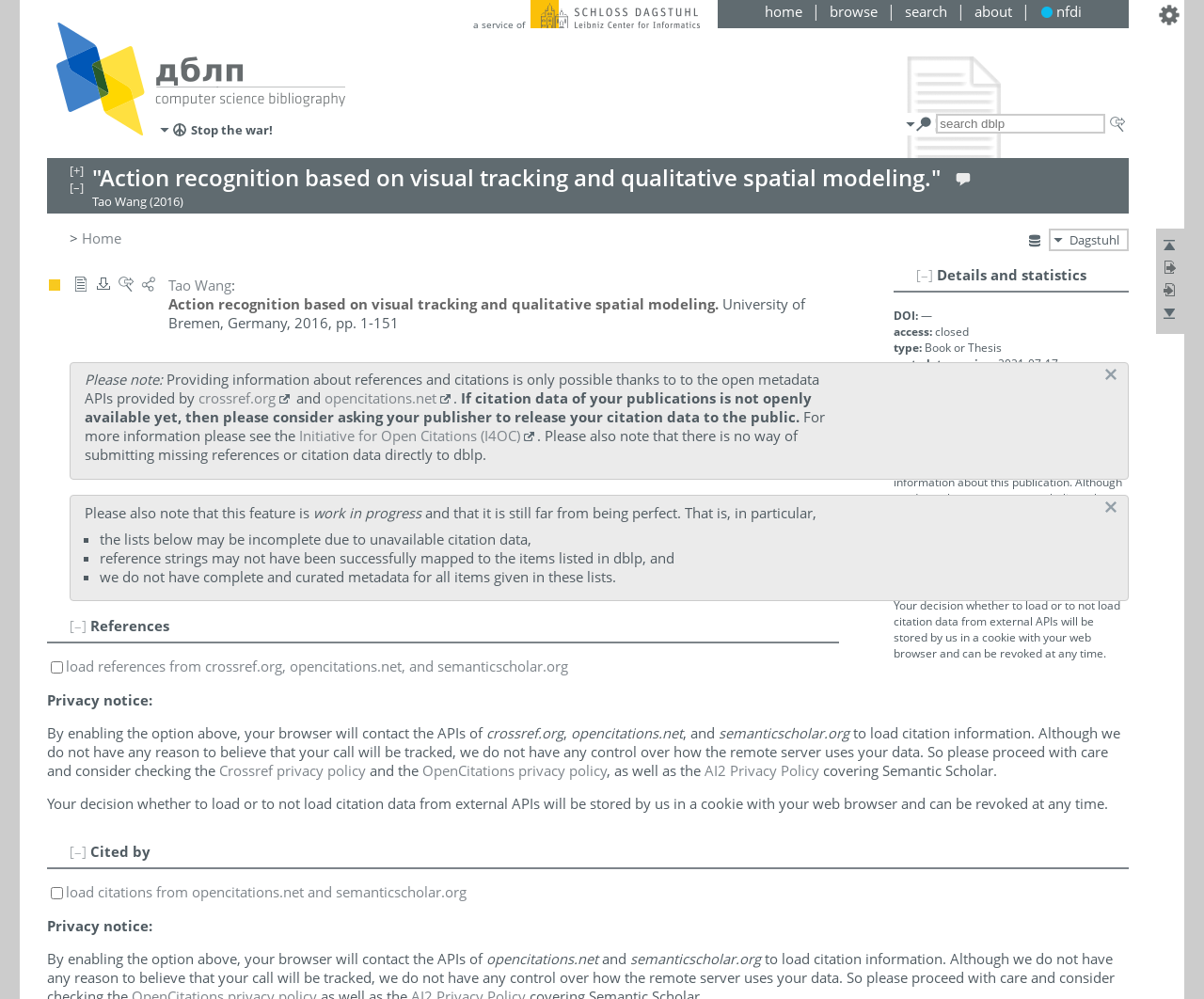Identify the first-level heading on the webpage and generate its text content.

"Action recognition based on visual tracking and qualitative spatial modeling."